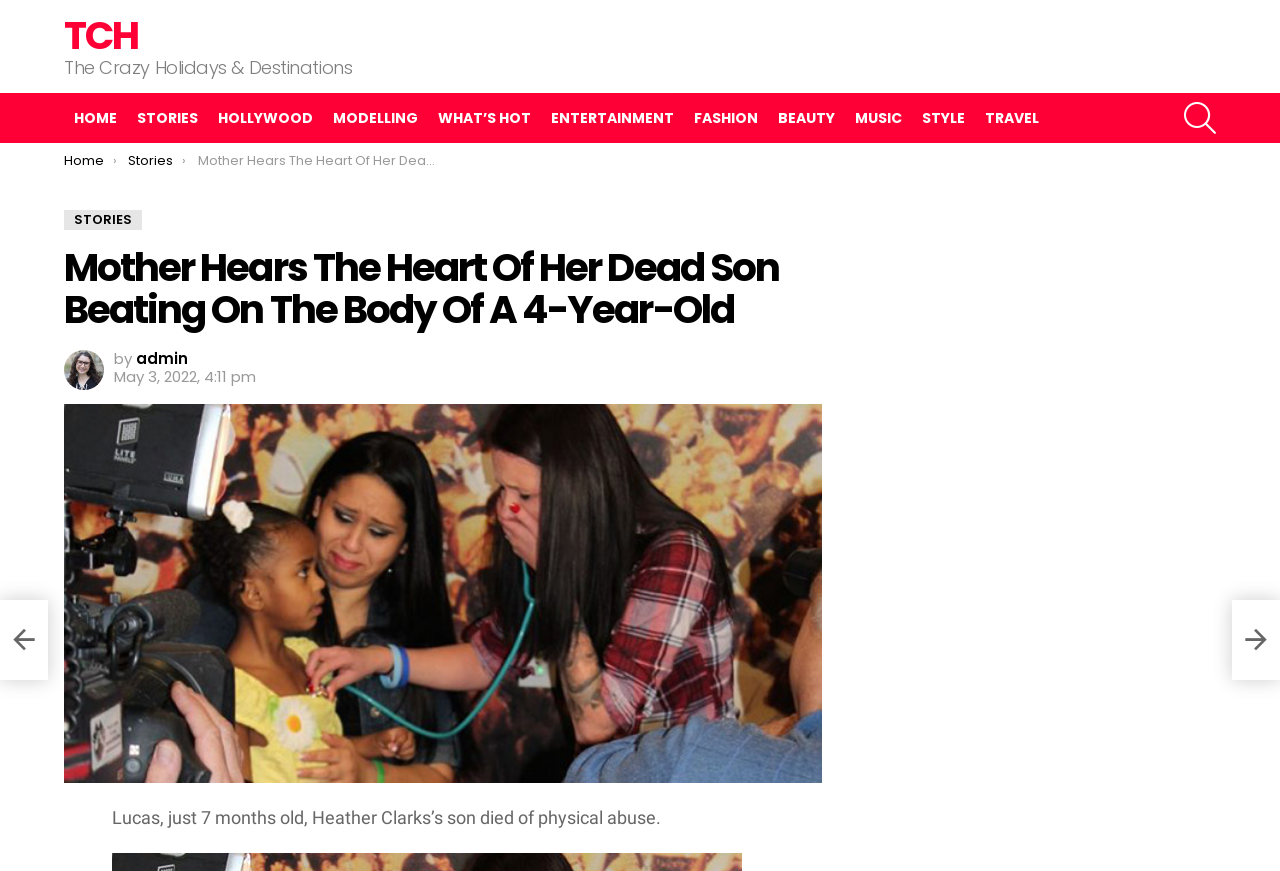Determine the bounding box for the UI element that matches this description: "What’s Hot".

[0.334, 0.118, 0.423, 0.153]